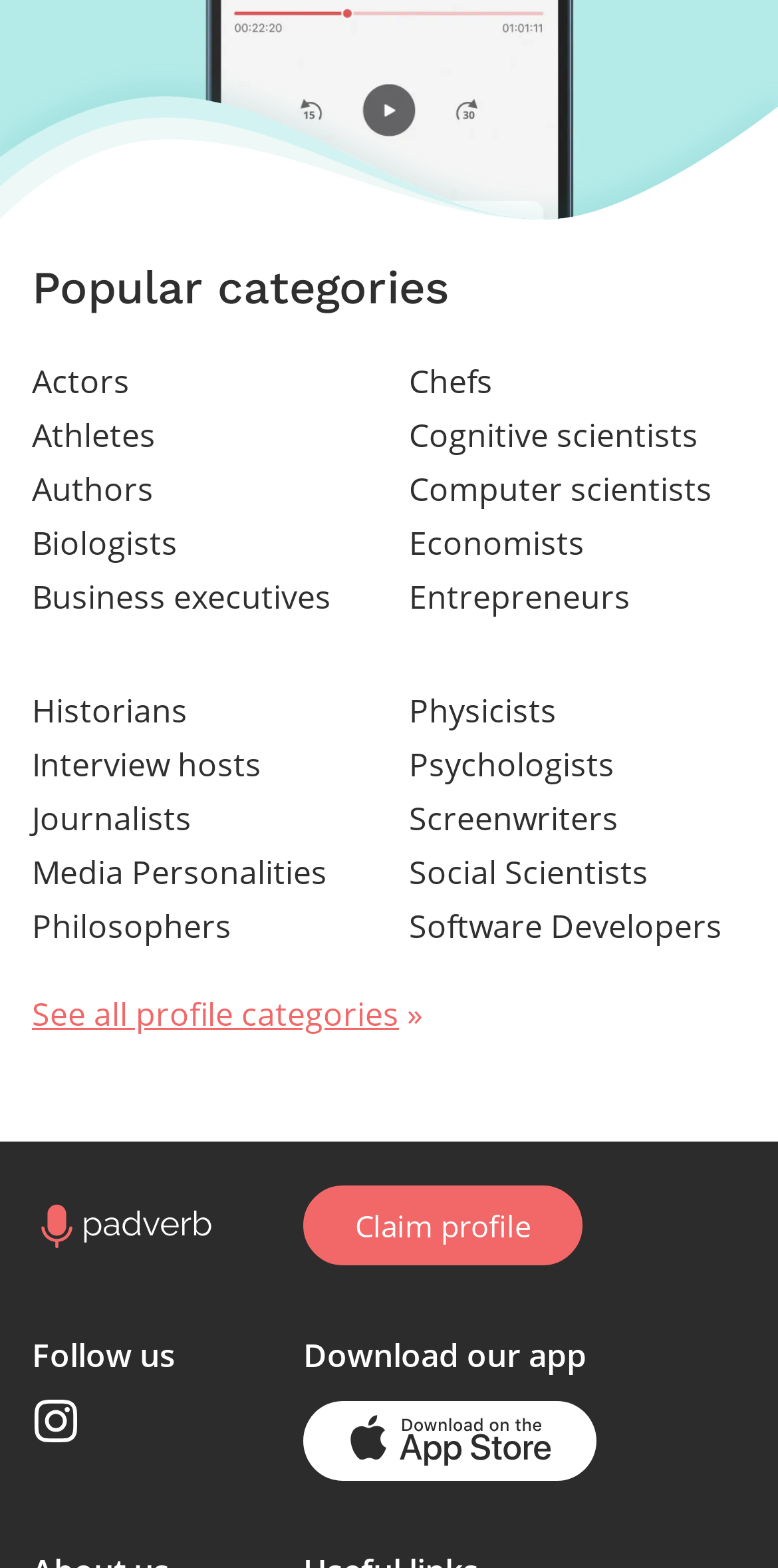Please identify the bounding box coordinates of the element I should click to complete this instruction: 'View actors' profiles'. The coordinates should be given as four float numbers between 0 and 1, like this: [left, top, right, bottom].

[0.041, 0.227, 0.474, 0.261]